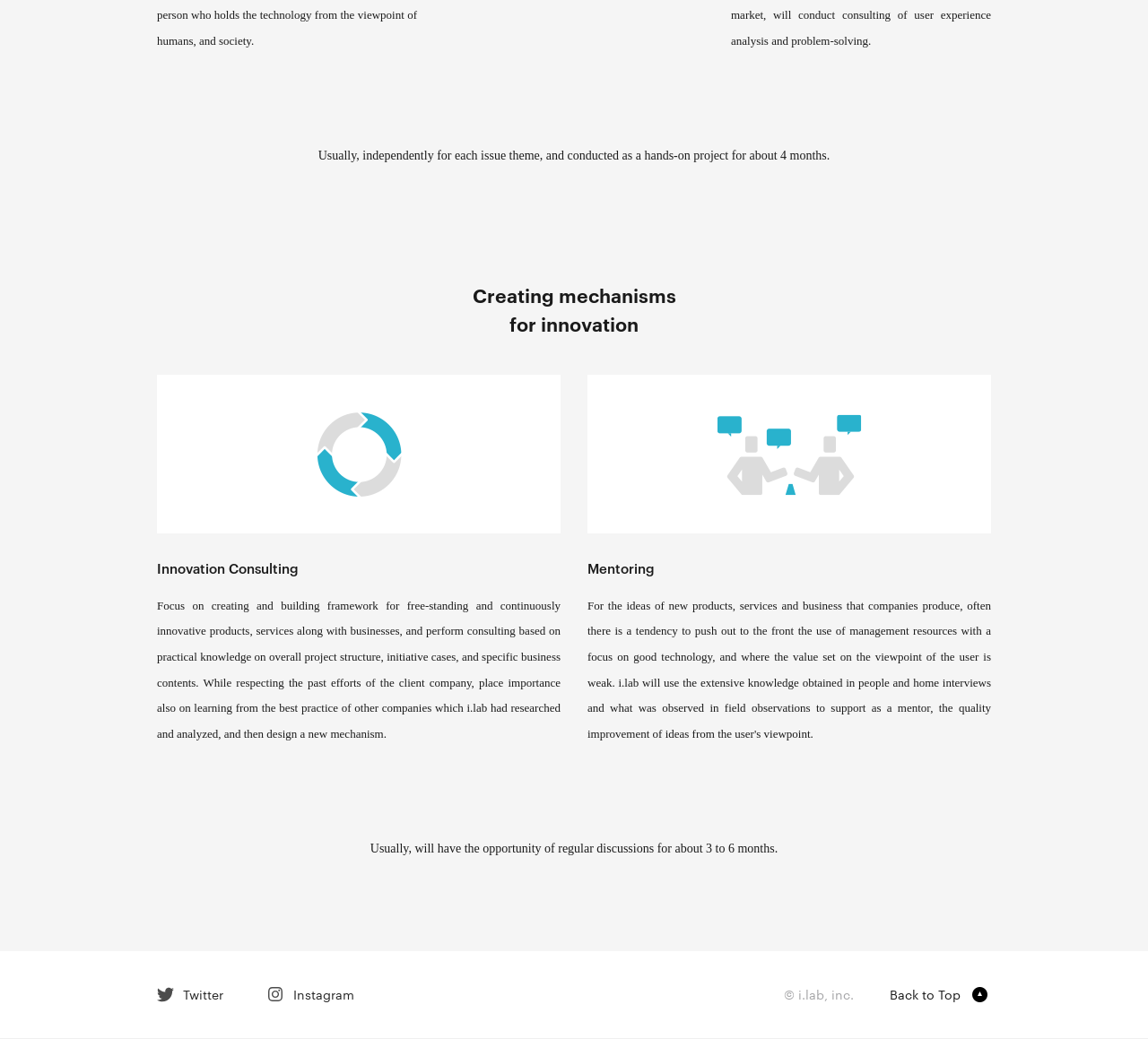What is the main service offered by i.lab?
Look at the screenshot and respond with a single word or phrase.

Innovation Consulting